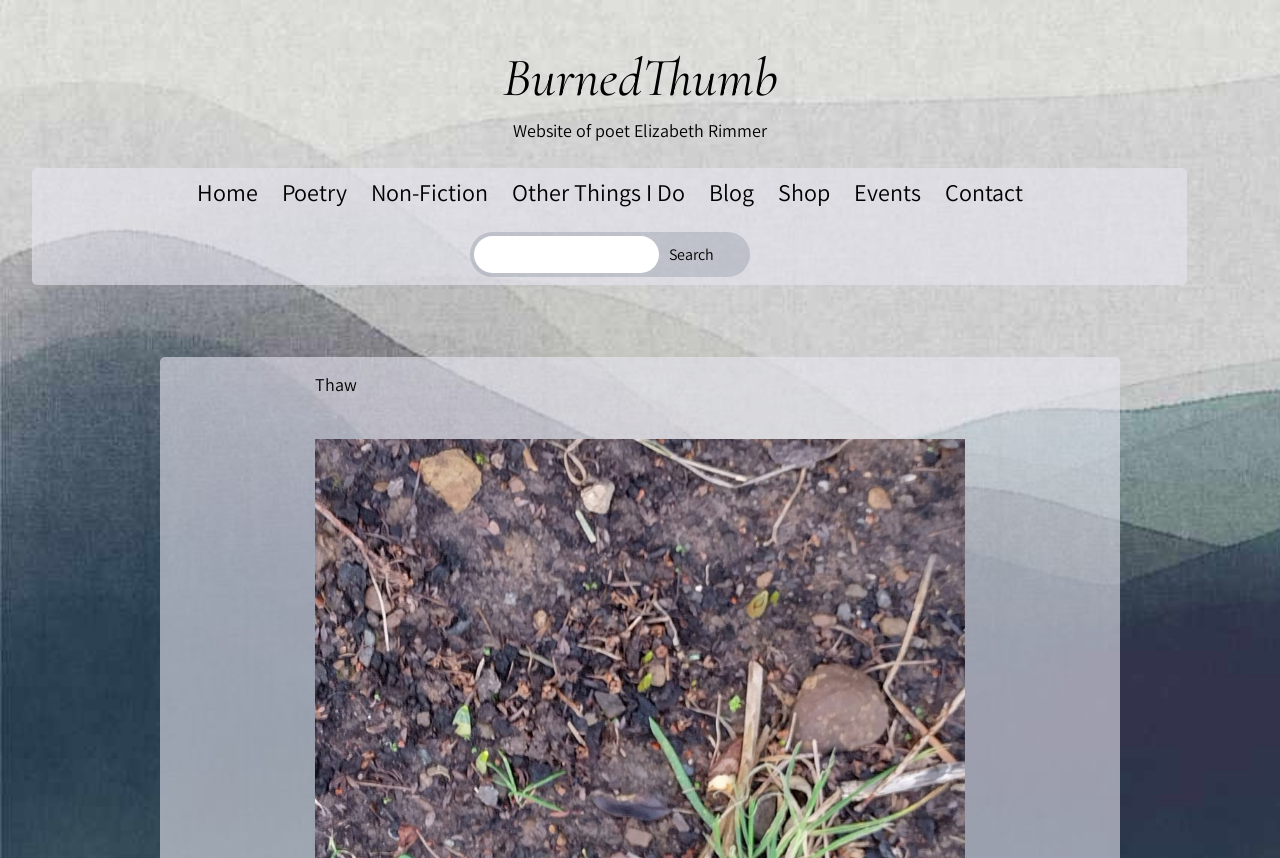What is the title of the section below the navigation? From the image, respond with a single word or brief phrase.

Thaw